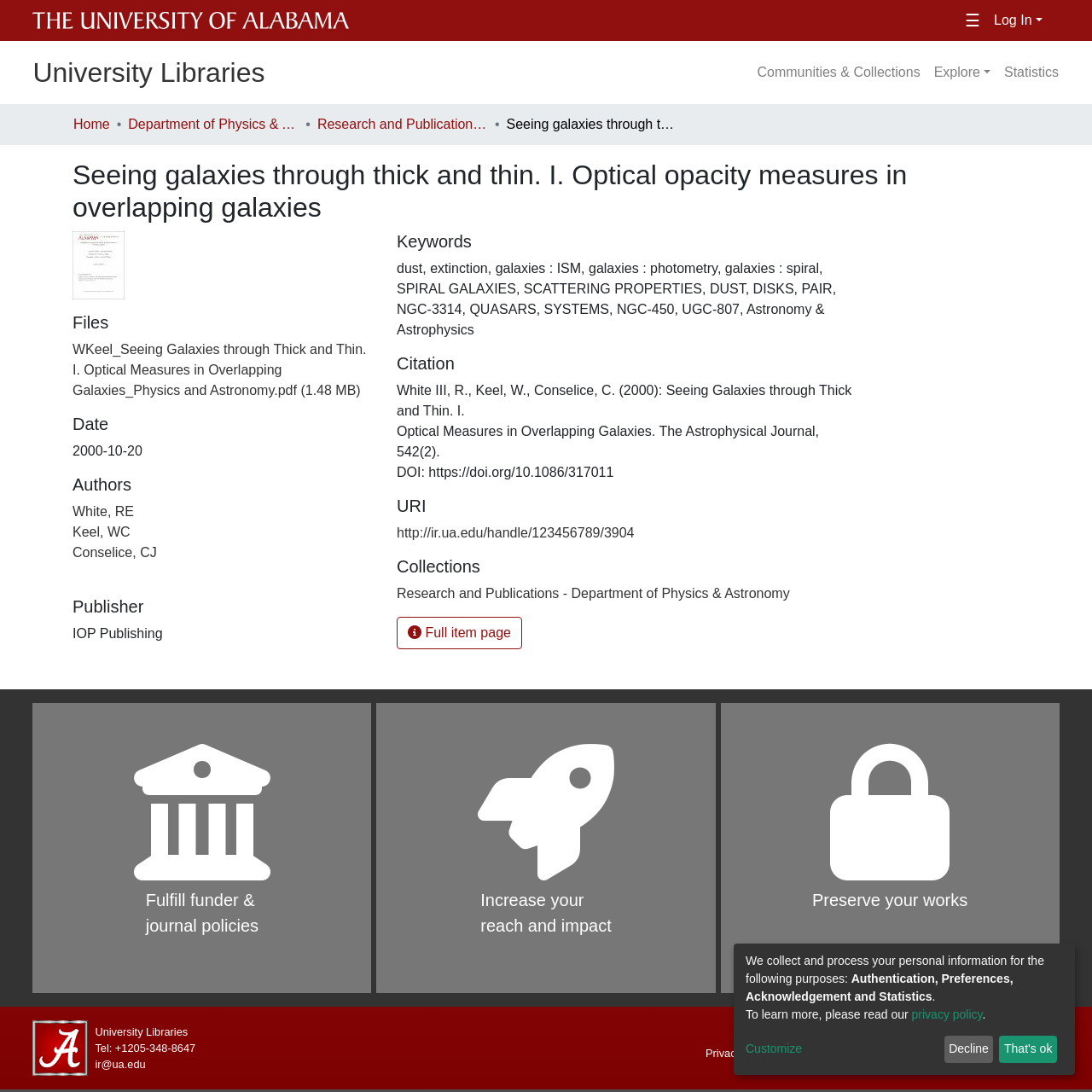Locate the coordinates of the bounding box for the clickable region that fulfills this instruction: "Click the University Libraries link".

[0.0, 0.044, 0.243, 0.089]